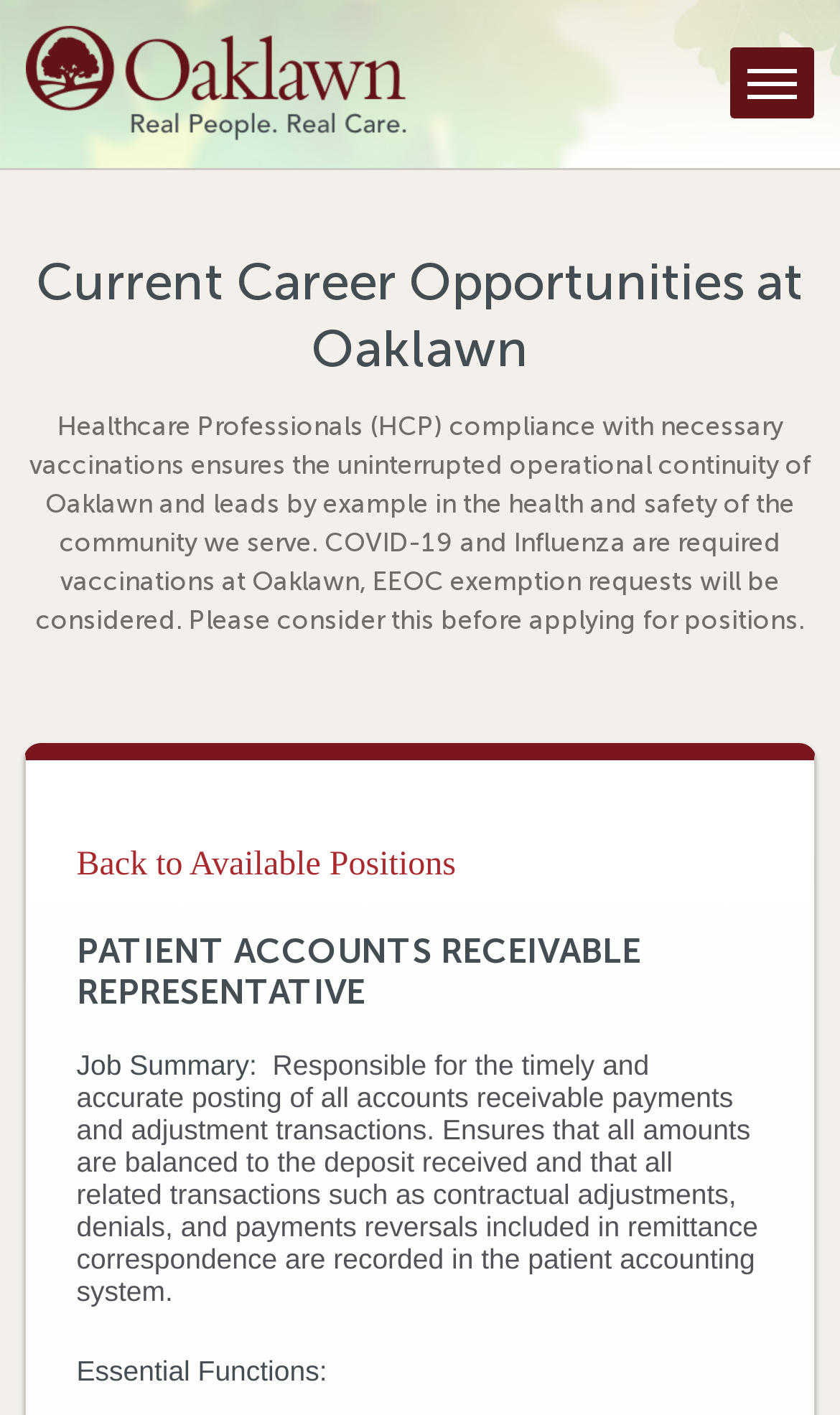Identify and extract the heading text of the webpage.

Current Career Opportunities at Oaklawn